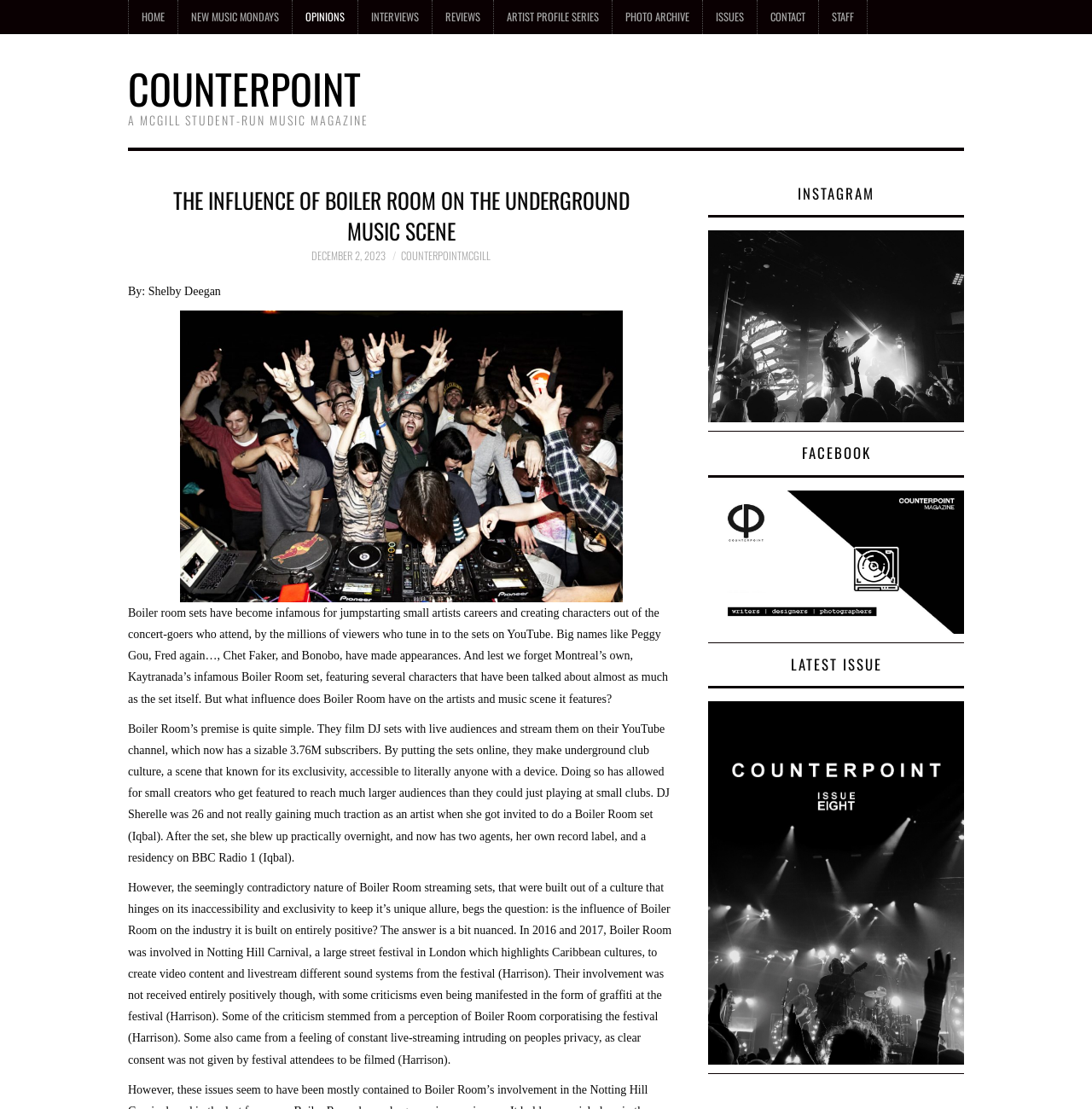Please find the bounding box coordinates of the element's region to be clicked to carry out this instruction: "Click on the HOME link".

[0.118, 0.0, 0.162, 0.031]